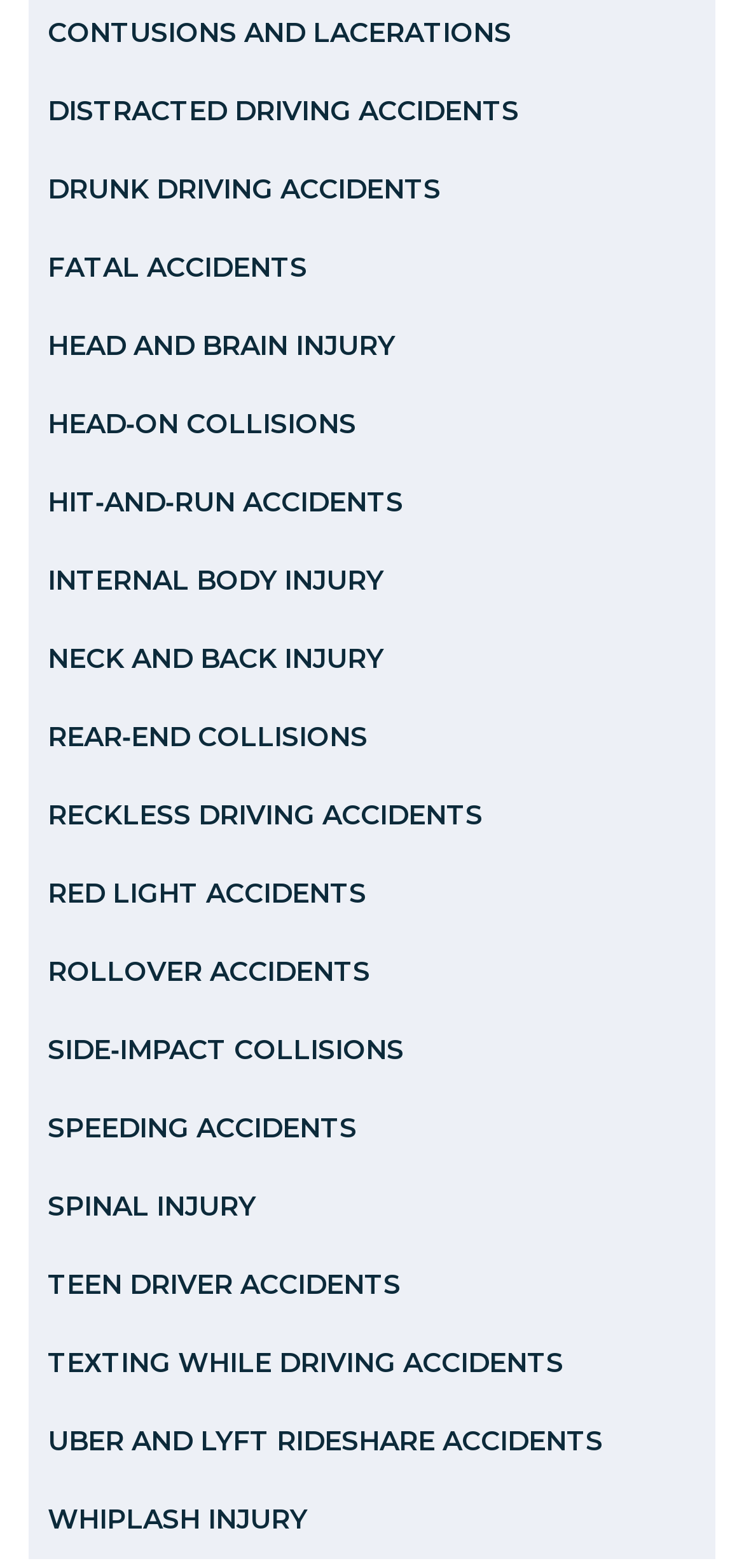Predict the bounding box for the UI component with the following description: "Uber and Lyft Rideshare Accidents".

[0.038, 0.894, 0.962, 0.944]